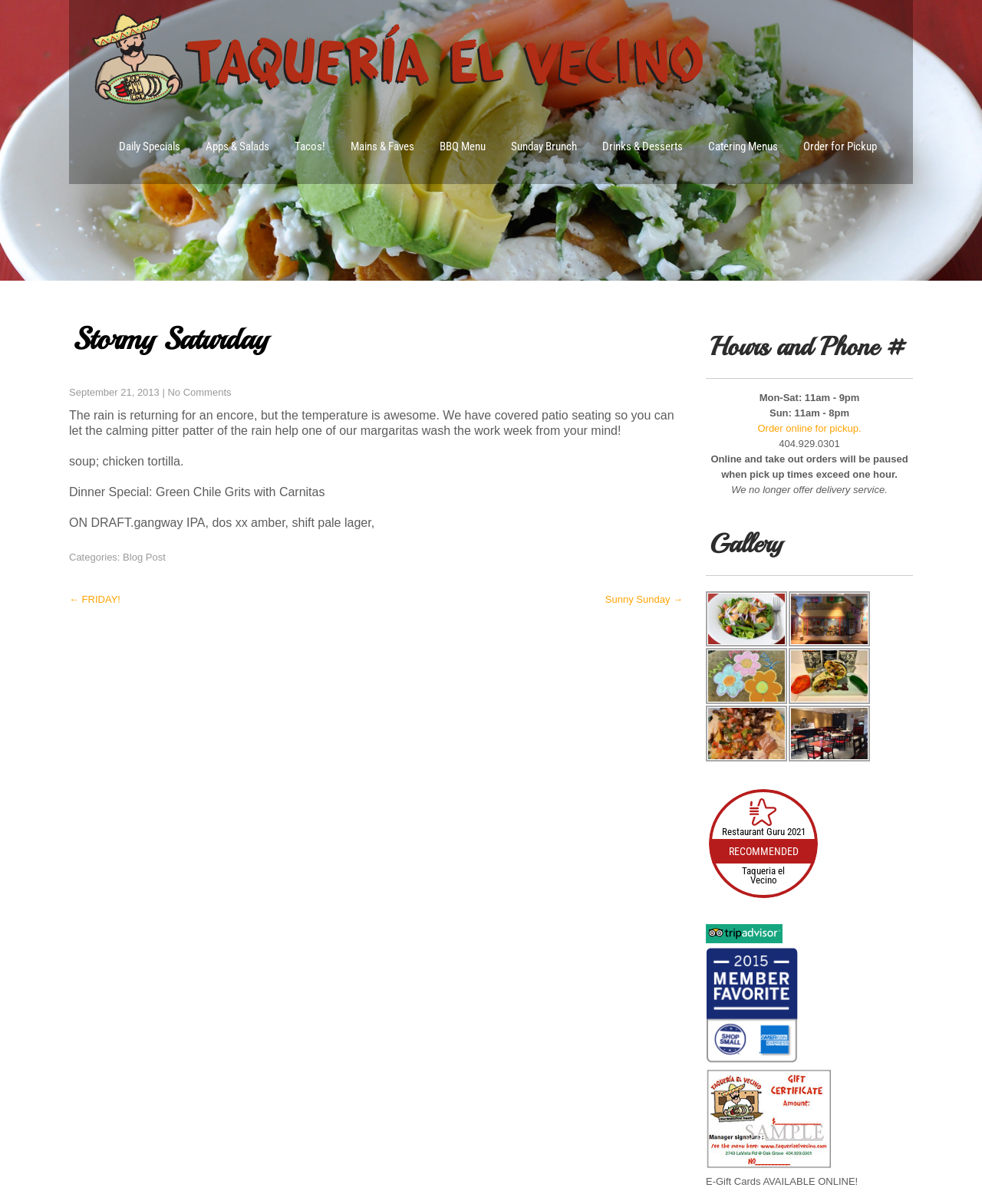Can you specify the bounding box coordinates of the area that needs to be clicked to fulfill the following instruction: "Order for Pickup"?

[0.806, 0.093, 0.905, 0.153]